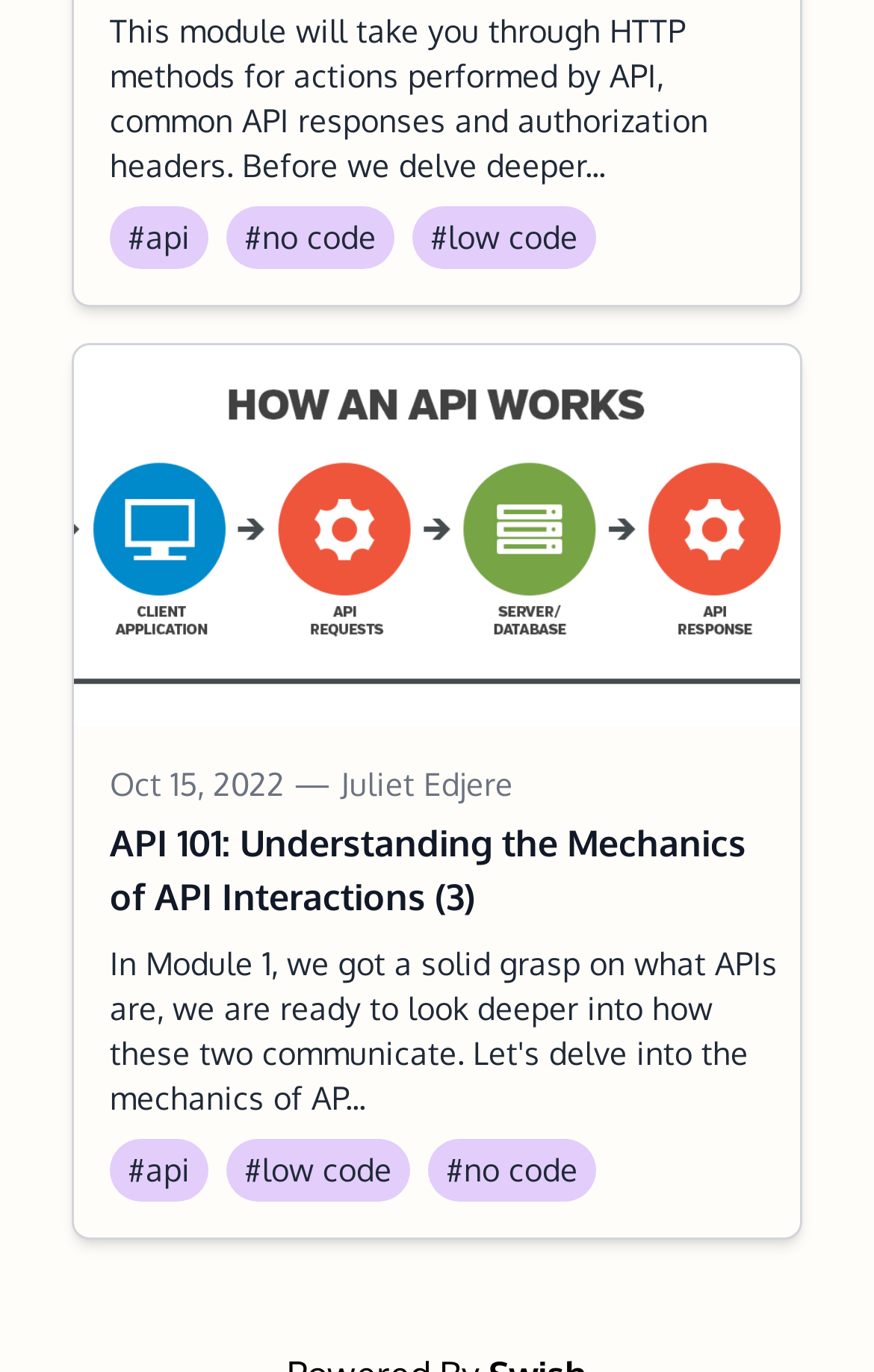What is the topic of the article?
From the details in the image, answer the question comprehensively.

The topic of the article can be determined by looking at the heading of the article, which is 'API 101: Understanding the Mechanics of API Interactions (3)'. This heading is located at the top of the article and is the main title of the content.